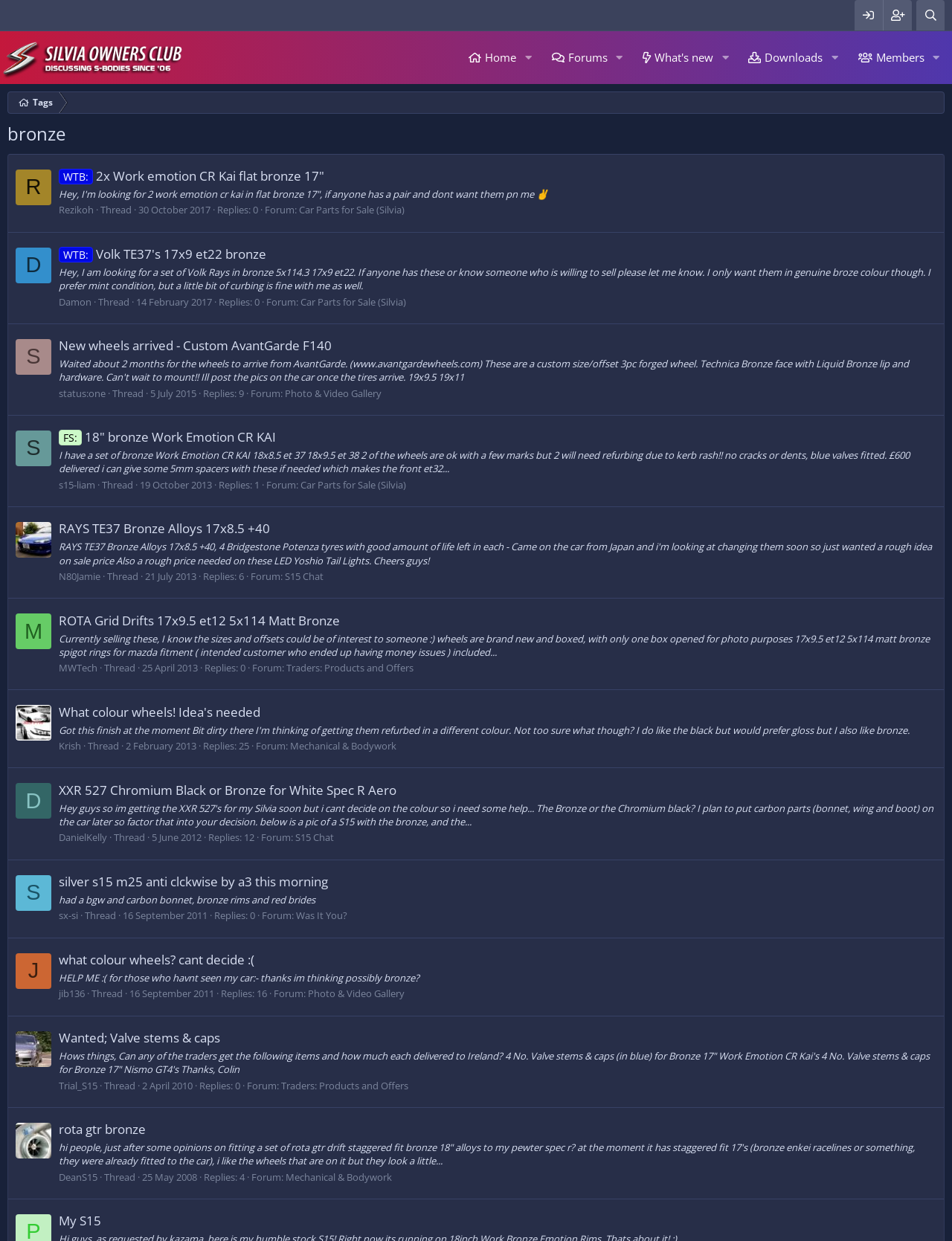Find the bounding box coordinates of the element to click in order to complete the given instruction: "Click on the 'Search' link."

[0.962, 0.0, 0.992, 0.025]